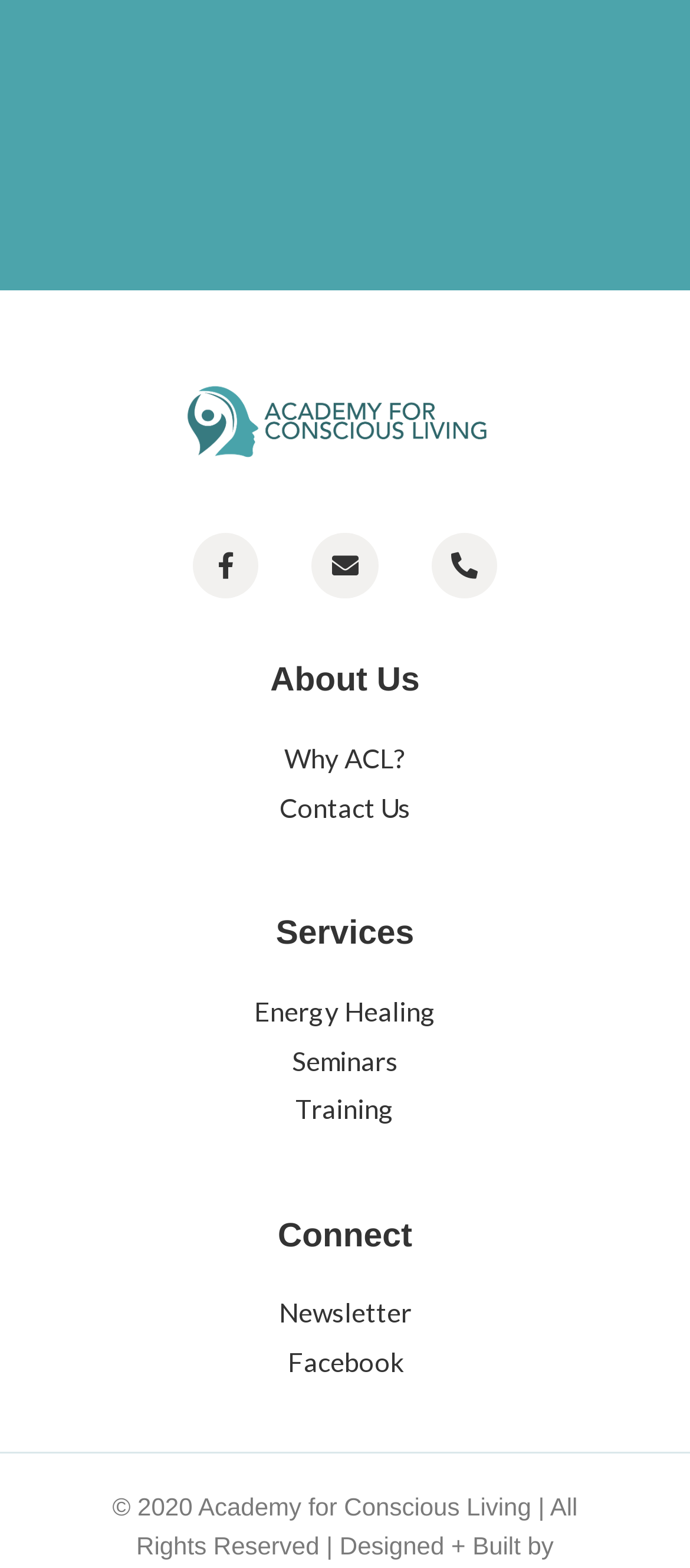What is the last item in the 'Connect' section?
Using the image as a reference, answer the question in detail.

I looked at the 'Connect' section, which is a heading with several links underneath. The last link in this section is labeled 'Facebook', which is the answer.